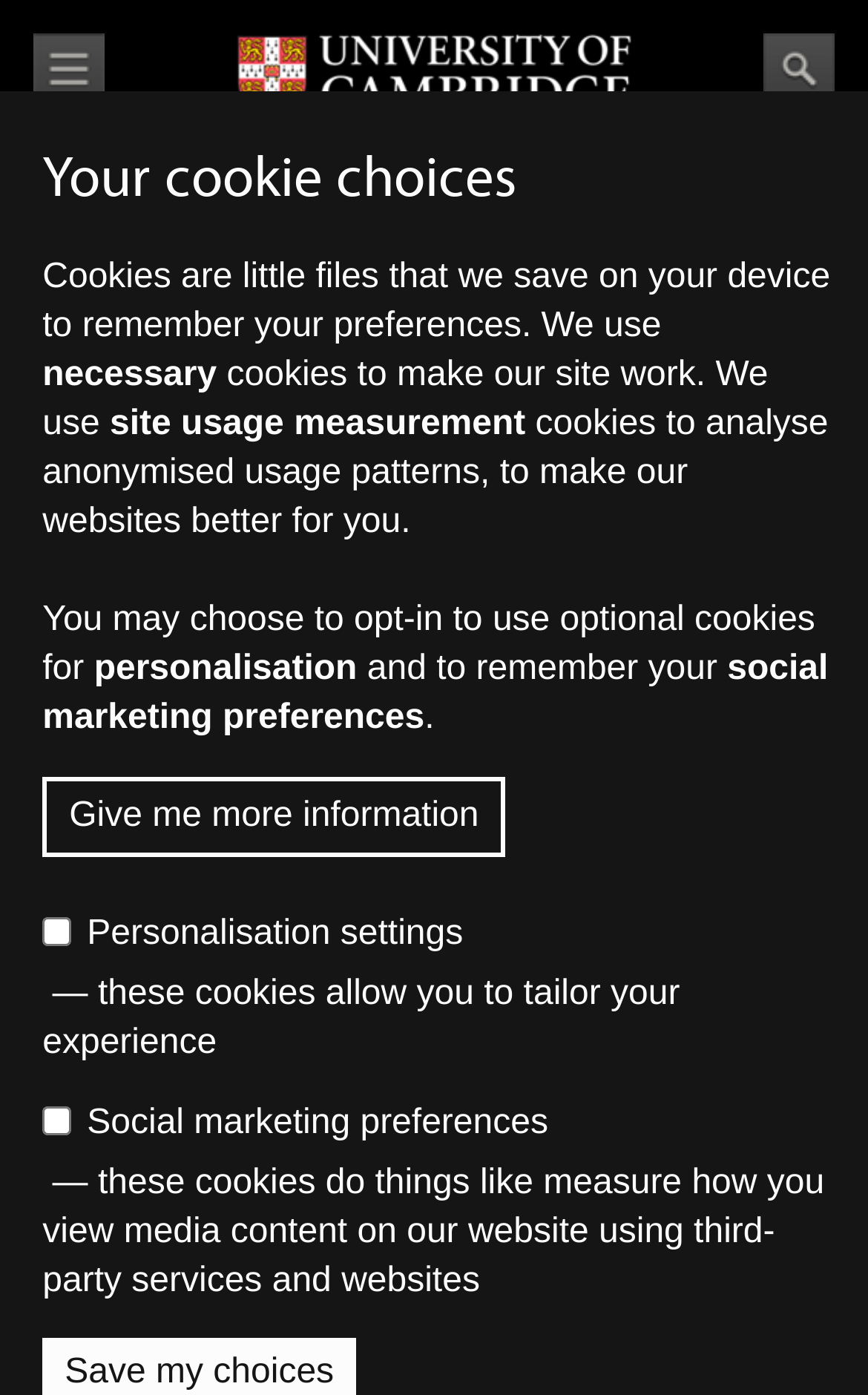Extract the main title from the webpage.

Before funding ends